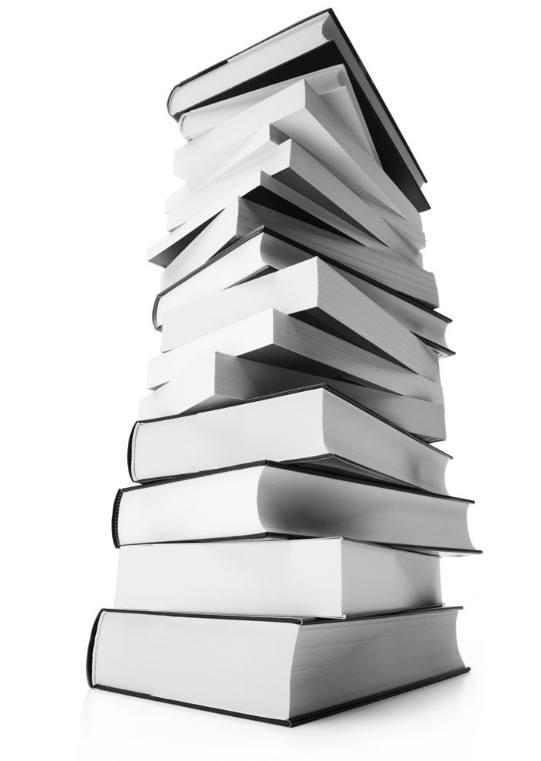What is the essence of self-publishing embodied in the image?
Refer to the image and answer the question using a single word or phrase.

Creativity meets professionalism